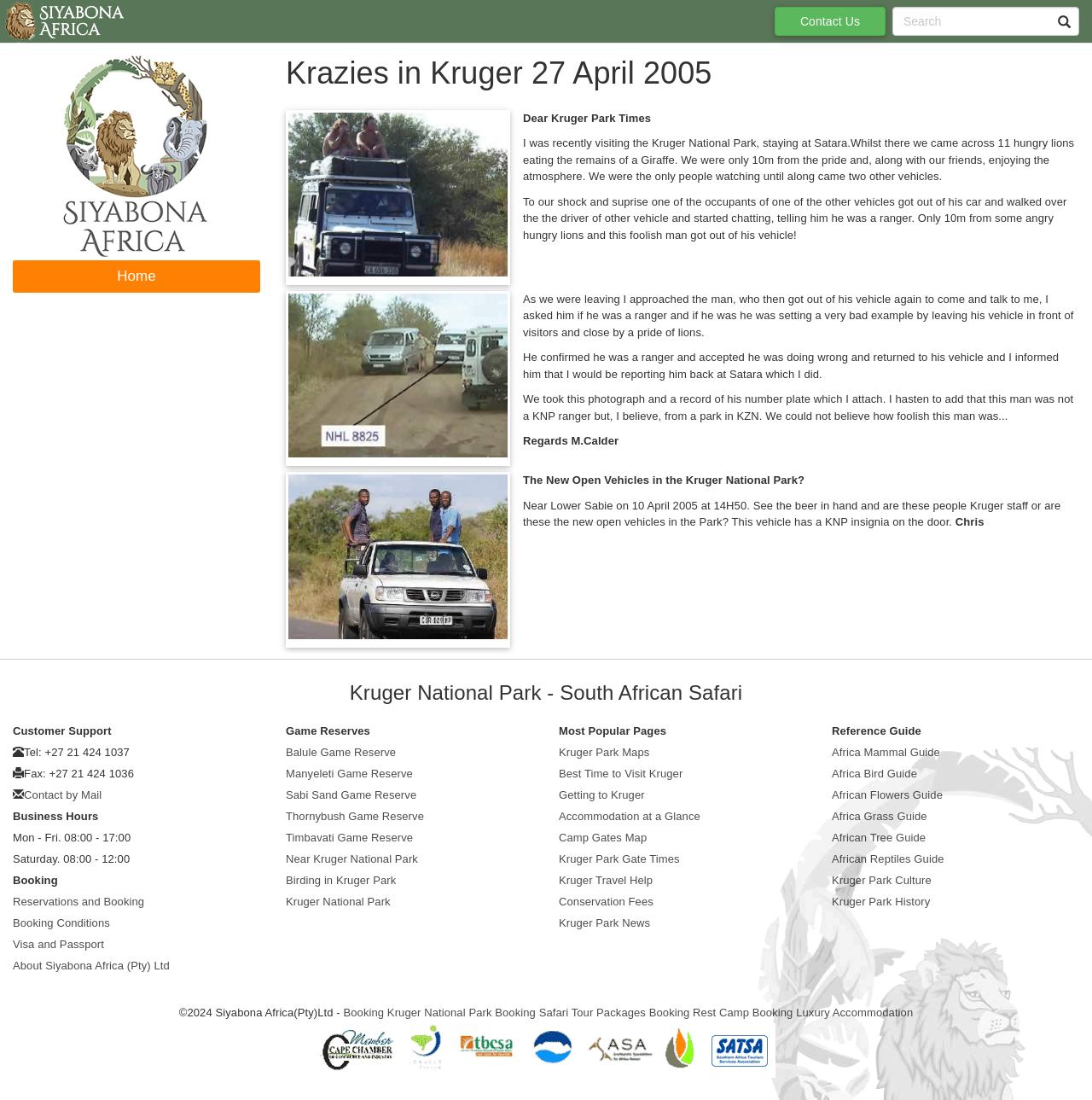Specify the bounding box coordinates of the area to click in order to execute this command: 'Book a luxury accommodation'. The coordinates should consist of four float numbers ranging from 0 to 1, and should be formatted as [left, top, right, bottom].

[0.689, 0.914, 0.836, 0.926]